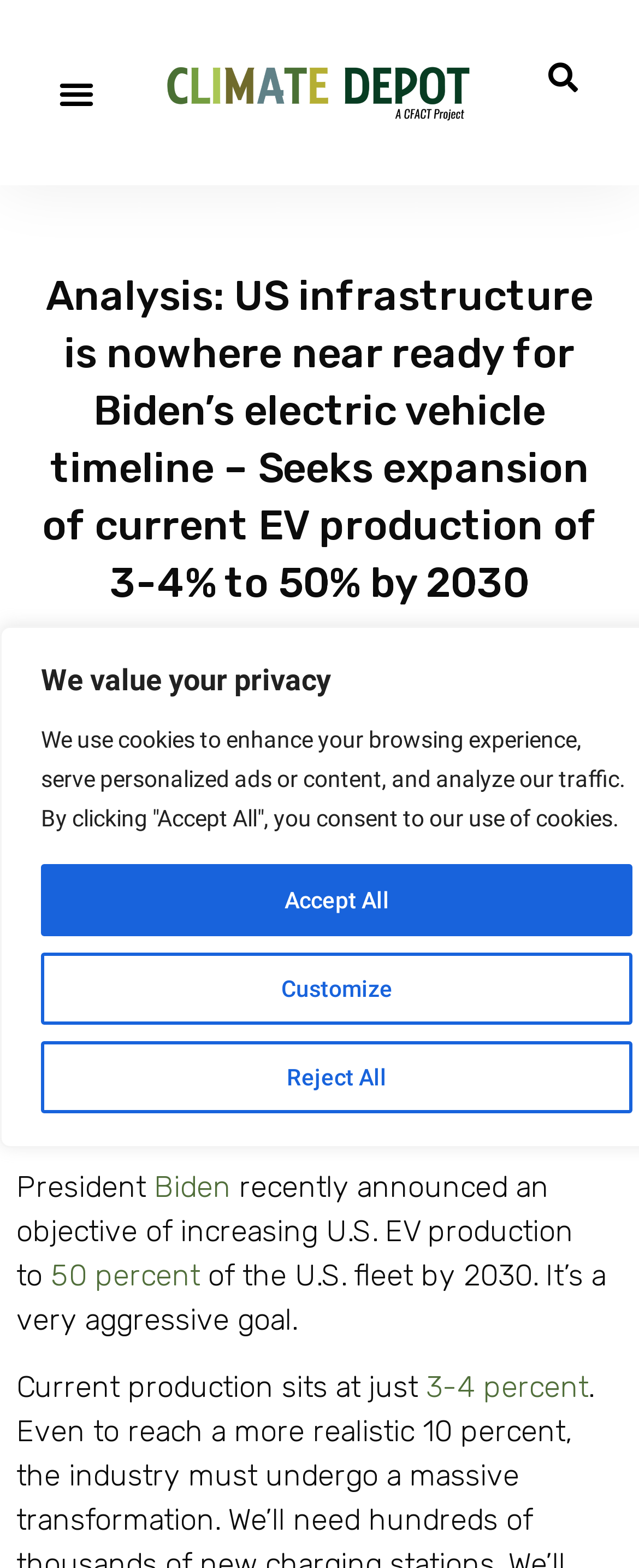What is the time when the article was published?
Please answer the question with a detailed response using the information from the screenshot.

I found the publication time by looking at the time element with the text '7:27 am' which is located below the main heading of the article.